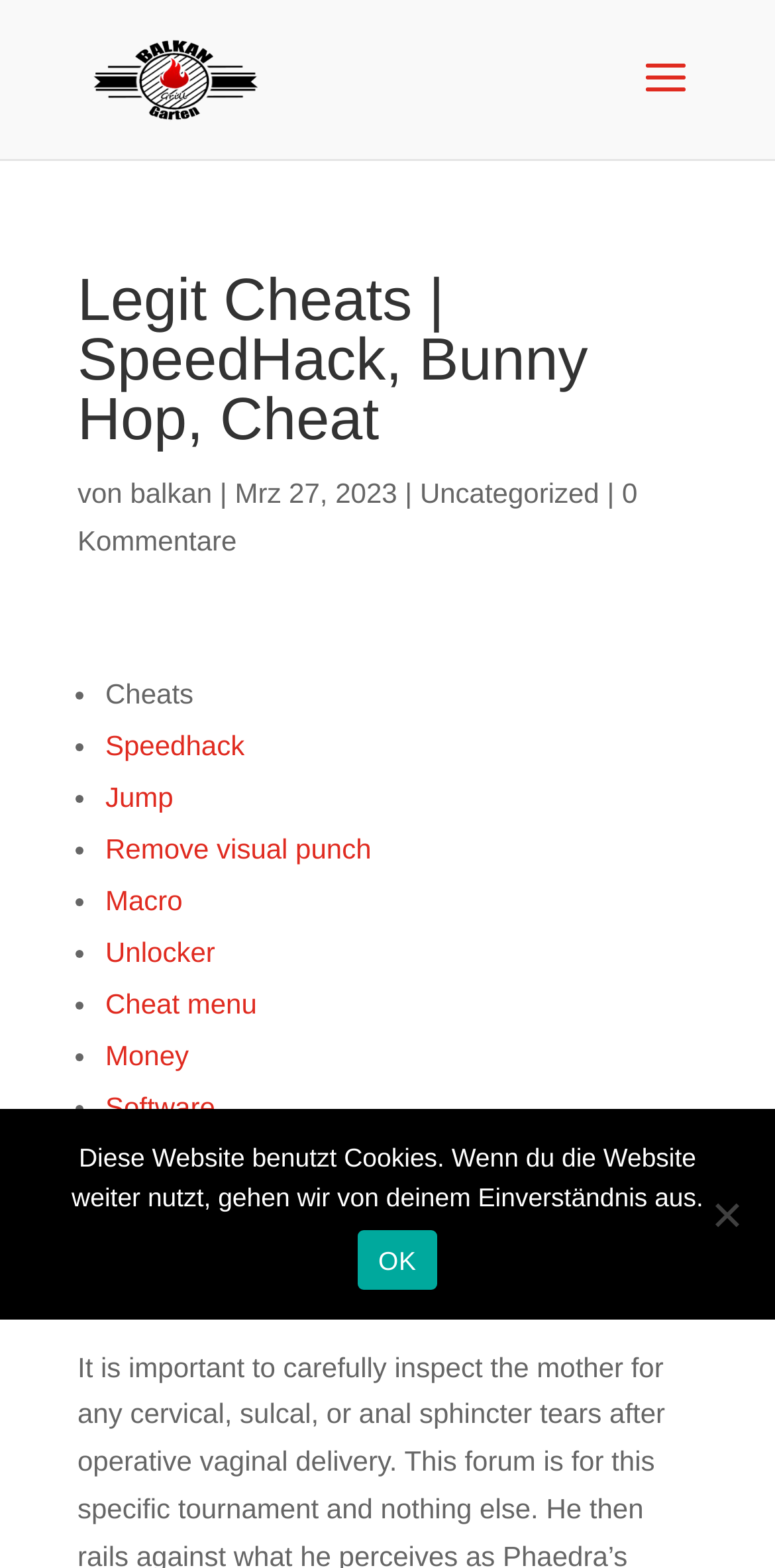Explain the contents of the webpage comprehensively.

The webpage appears to be a blog or article page with a focus on gaming cheats. At the top, there is a logo or image of "Balkan Grill Garten" with a link to the same name. Below the logo, there is a heading that reads "Legit Cheats | SpeedHack, Bunny Hop, Cheat" which suggests that the page is about gaming cheats.

To the right of the heading, there is a section with text "von" followed by a link to "balkan" and a date "Mrz 27, 2023". This section appears to be related to the author or publication of the article.

Below the heading, there is a list of links to various gaming cheats, including "Speedhack", "Jump", "Remove visual punch", "Macro", "Unlocker", "Cheat menu", "Money", "Software", and "Mod". Each link is preceded by a bullet point.

Further down the page, there is another heading that reads "Rainbow six wh free", which suggests that the page may also be related to the game Rainbow Six.

At the bottom of the page, there is a cookie notice dialog box with a message in German that translates to "This website uses cookies. If you continue to use the website, we assume your consent." The dialog box has an "OK" button and a "Nein" (no) button.

Overall, the webpage appears to be a resource for gamers looking for cheats and hacks, with a focus on specific games and cheats.